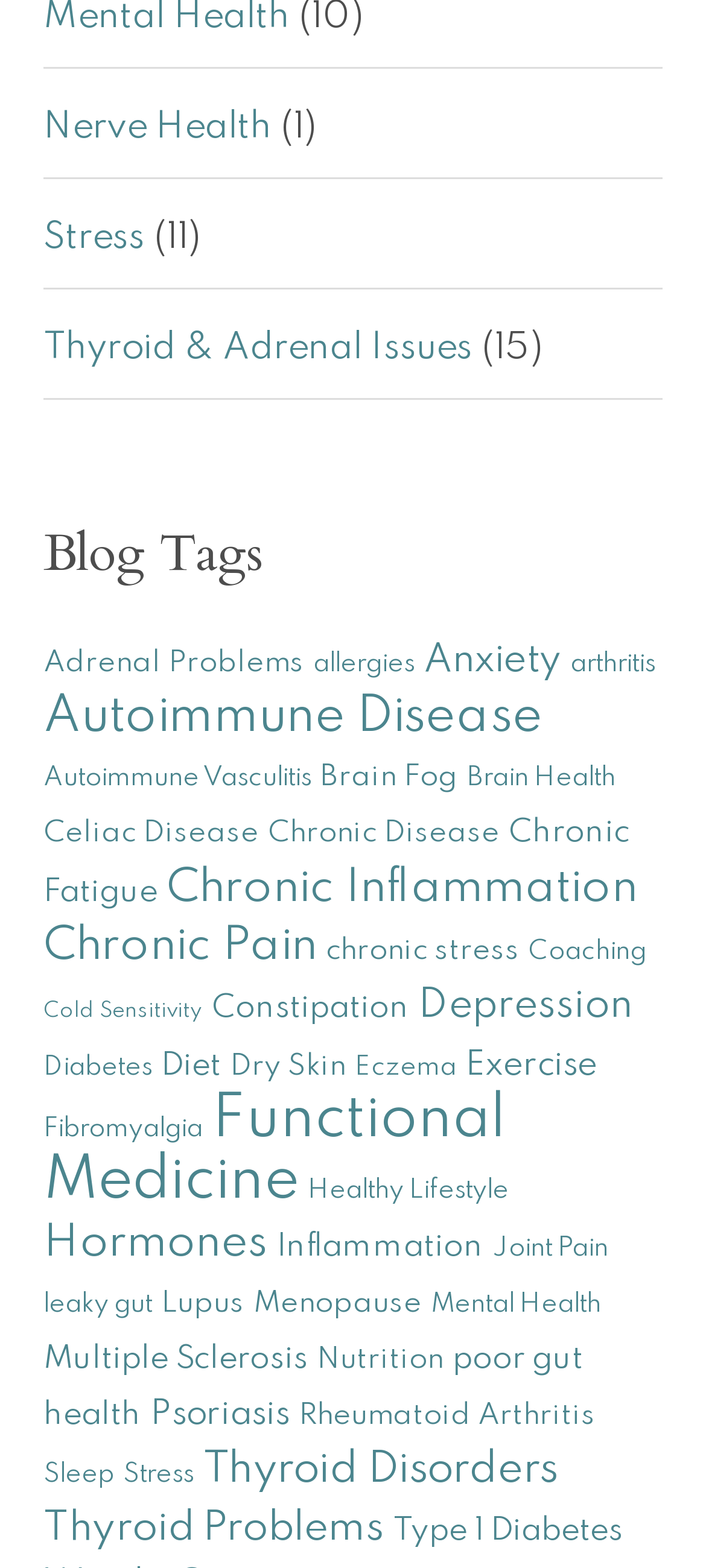How many categories are listed under 'Blog Tags'?
Look at the image and respond with a single word or a short phrase.

34 categories